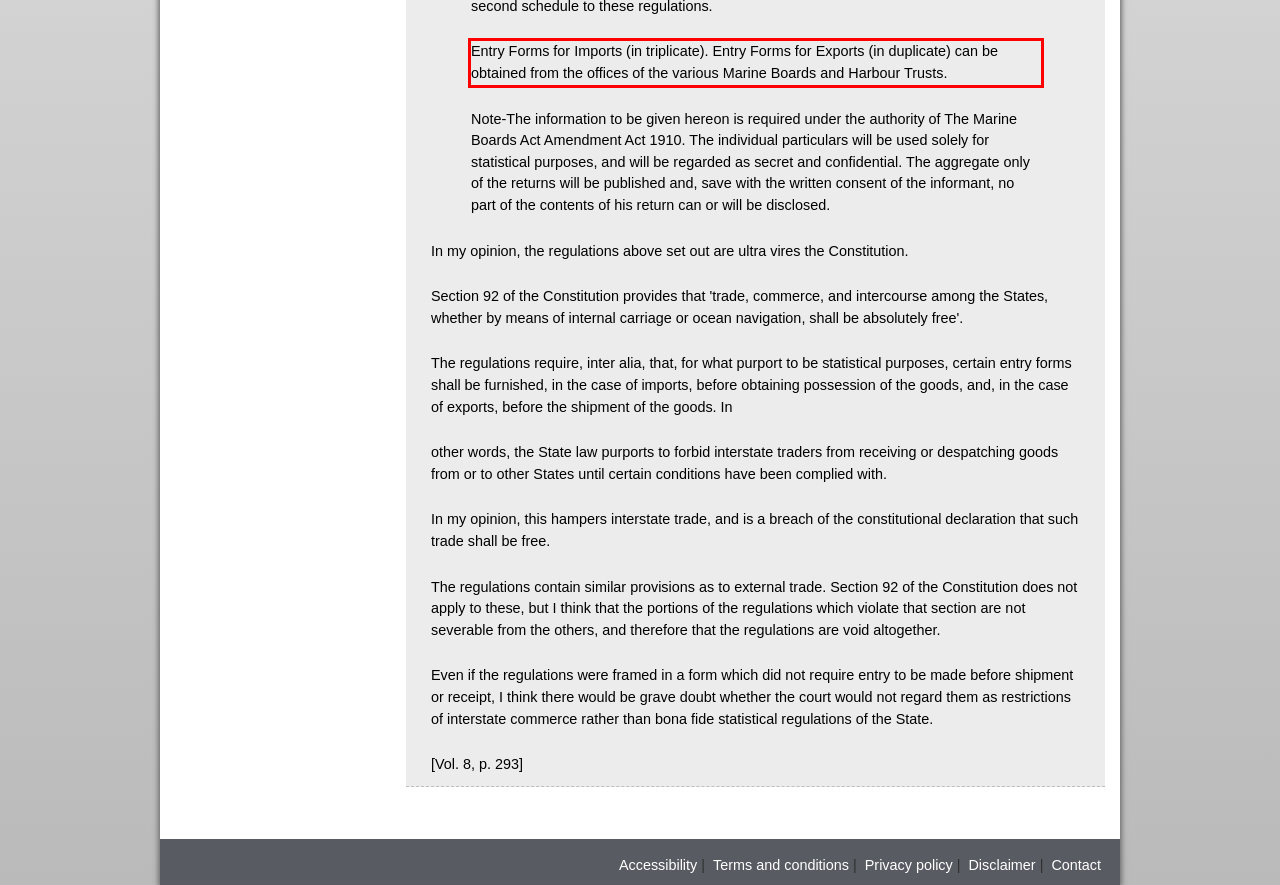Given a webpage screenshot, locate the red bounding box and extract the text content found inside it.

Entry Forms for Imports (in triplicate). Entry Forms for Exports (in duplicate) can be obtained from the offices of the various Marine Boards and Harbour Trusts.